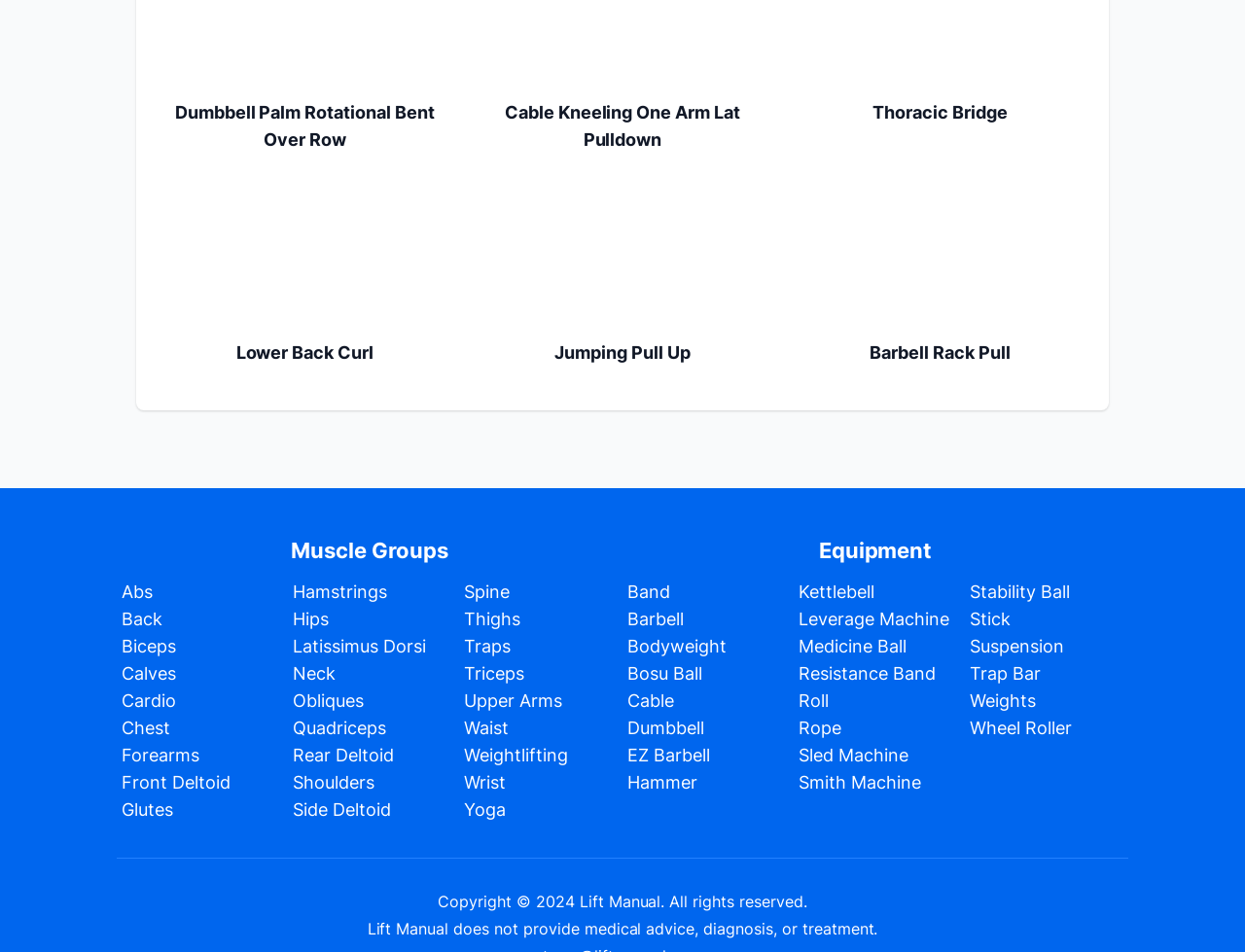Can you provide the bounding box coordinates for the element that should be clicked to implement the instruction: "Click on Dumbbell Palm Rotational Bent Over Row"?

[0.125, 0.004, 0.365, 0.026]